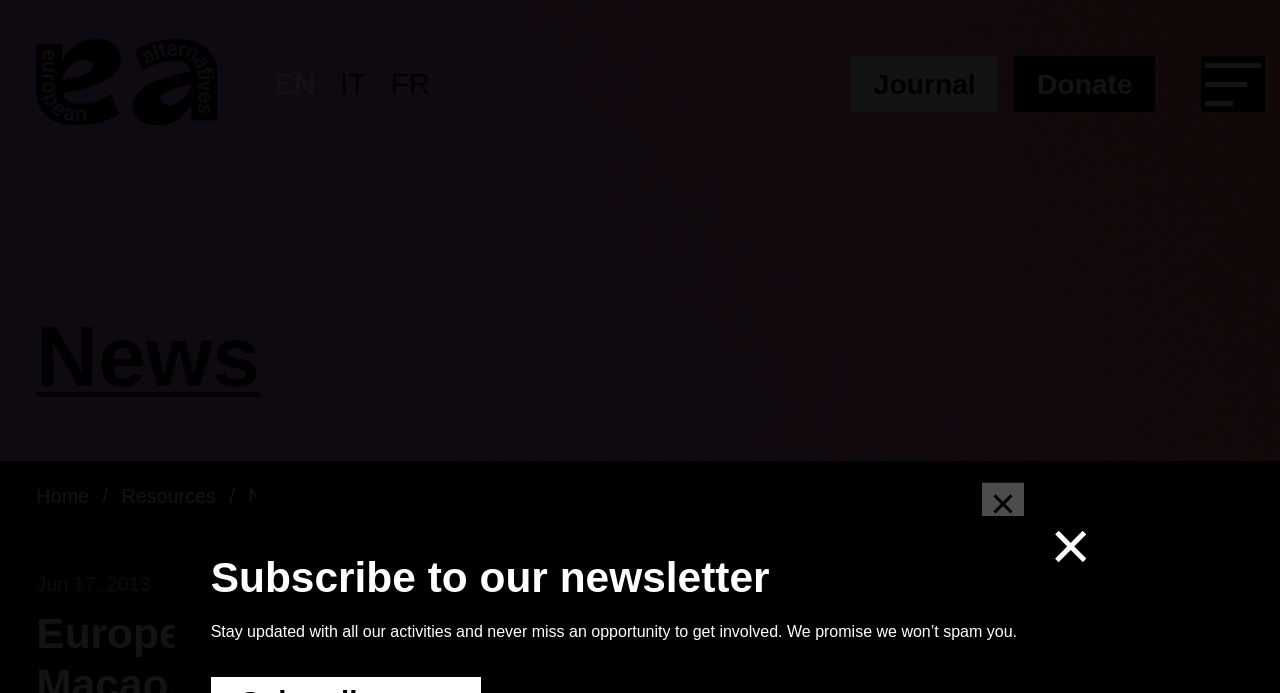Identify the coordinates of the bounding box for the element that must be clicked to accomplish the instruction: "Go to the European Alternatives home page".

[0.028, 0.056, 0.17, 0.186]